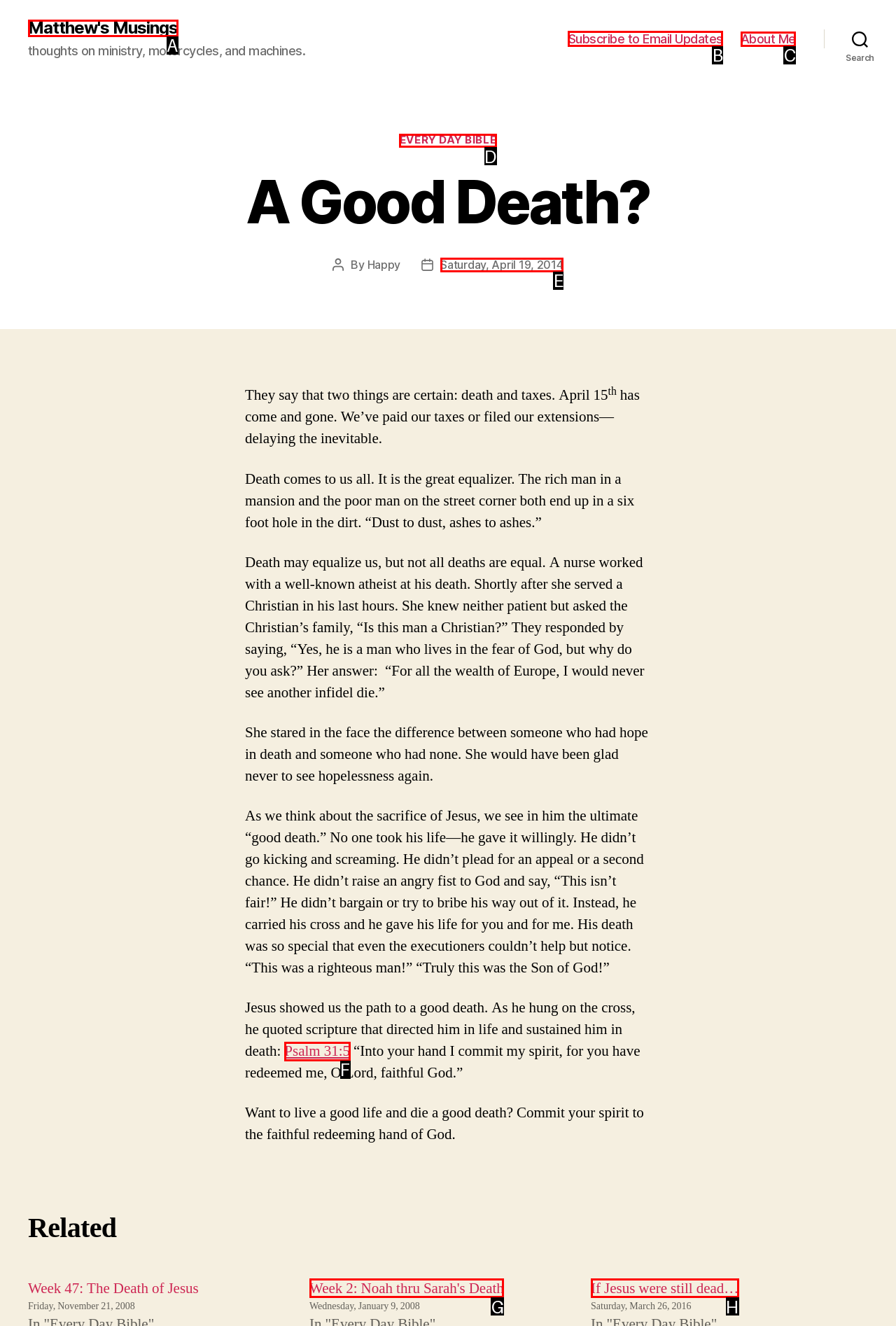Please indicate which option's letter corresponds to the task: Visit About Me page by examining the highlighted elements in the screenshot.

C